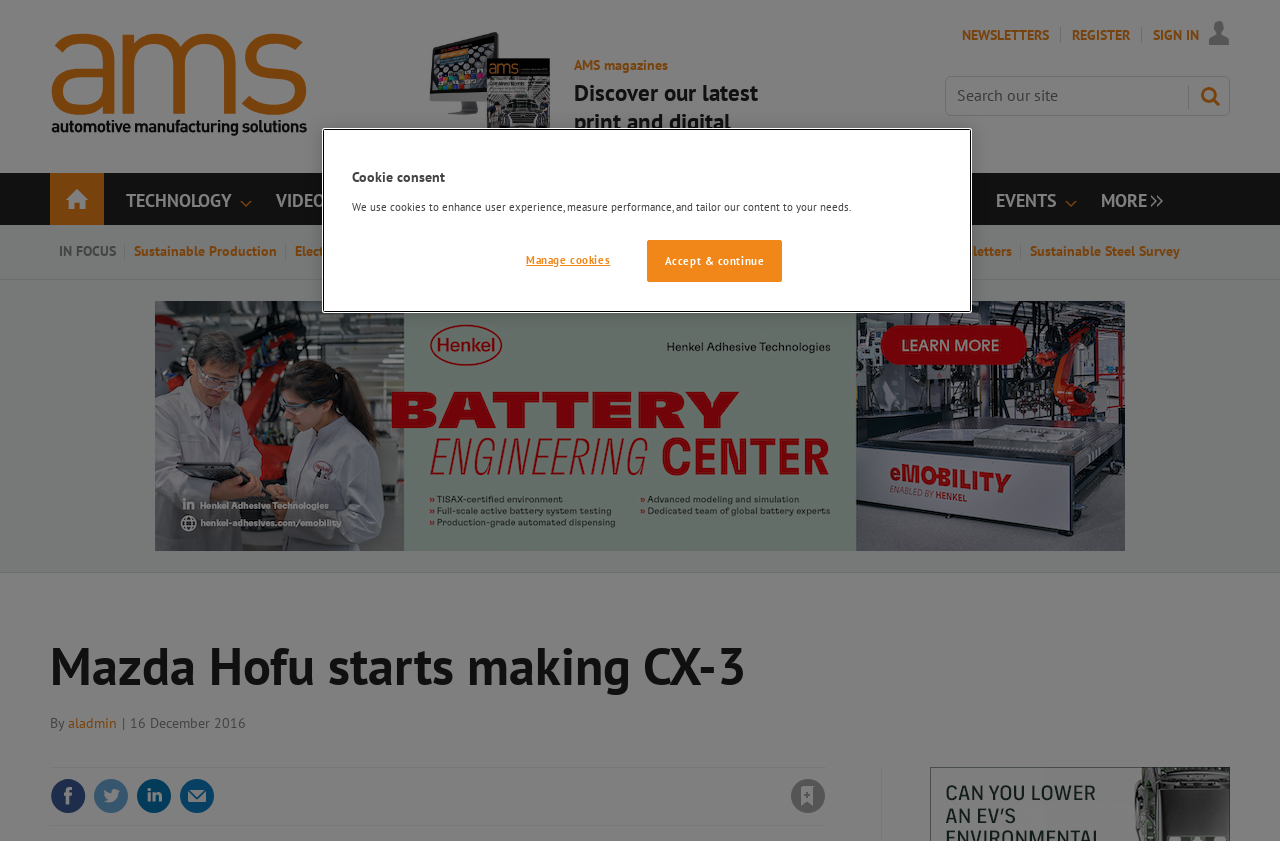Identify the bounding box coordinates of the clickable region required to complete the instruction: "Go to HOME page". The coordinates should be given as four float numbers within the range of 0 and 1, i.e., [left, top, right, bottom].

[0.039, 0.206, 0.081, 0.268]